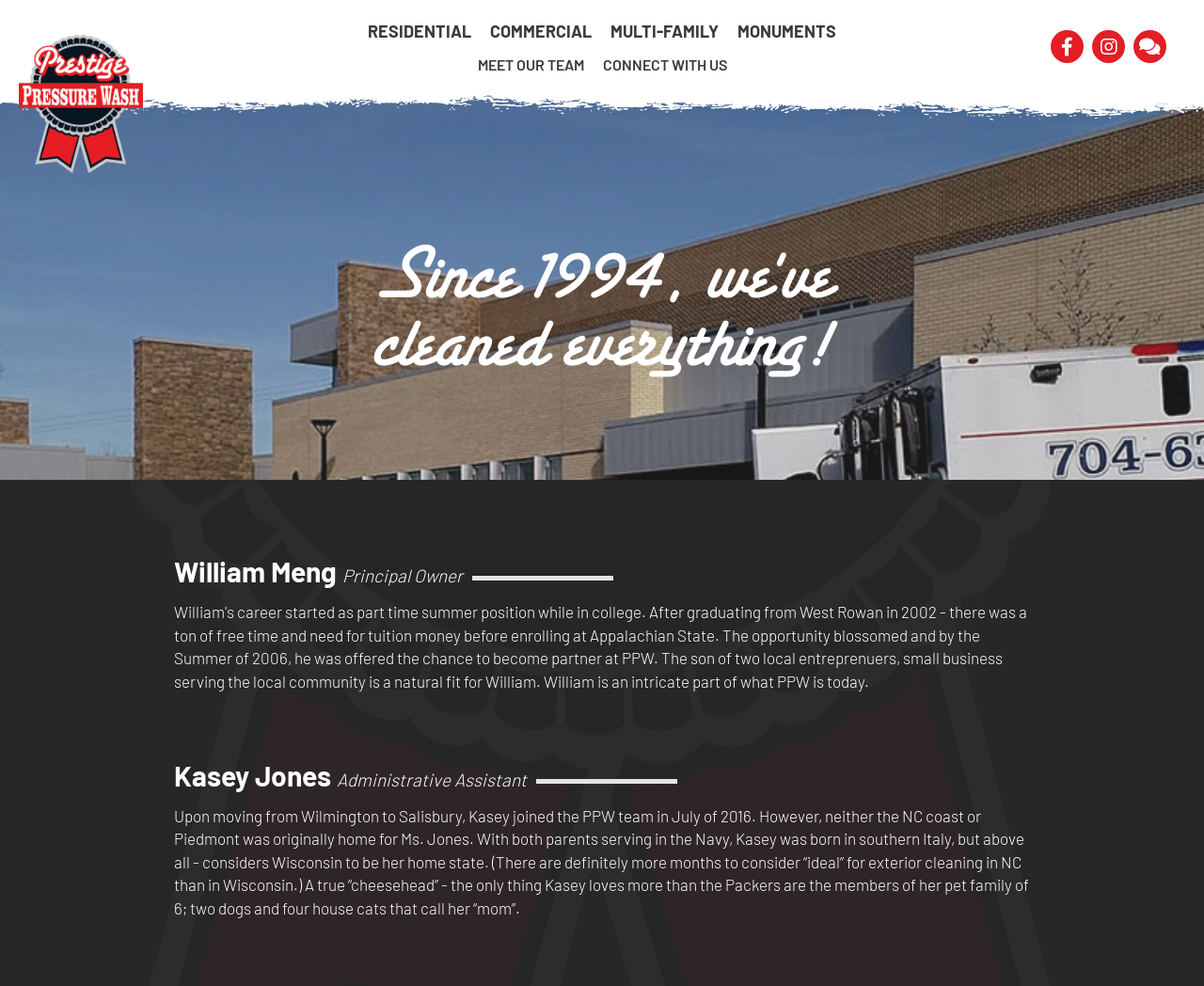Please find and provide the title of the webpage.

Since 1994, we've cleaned everything!